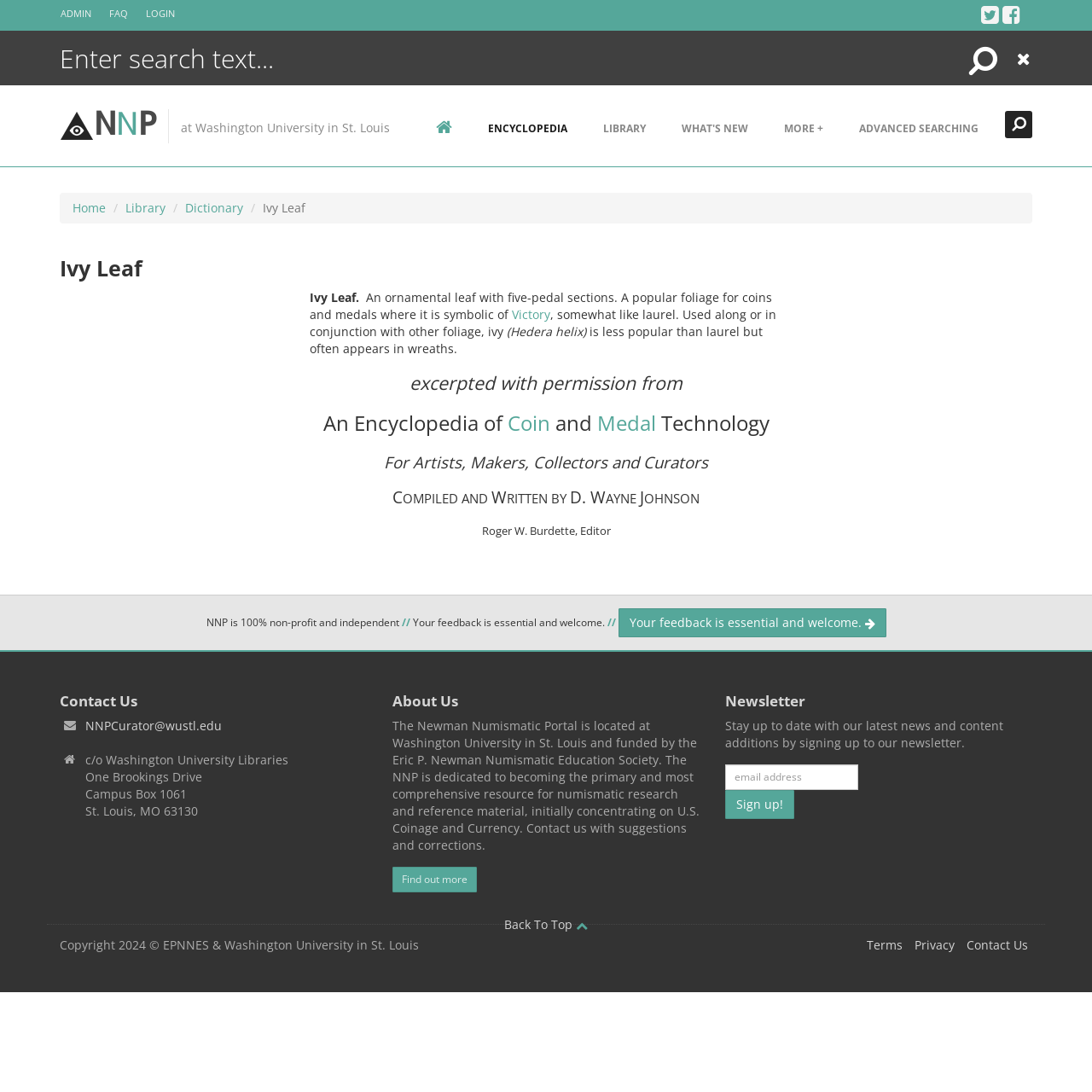Pinpoint the bounding box coordinates of the clickable area necessary to execute the following instruction: "Search for a term". The coordinates should be given as four float numbers between 0 and 1, namely [left, top, right, bottom].

[0.055, 0.034, 0.945, 0.073]